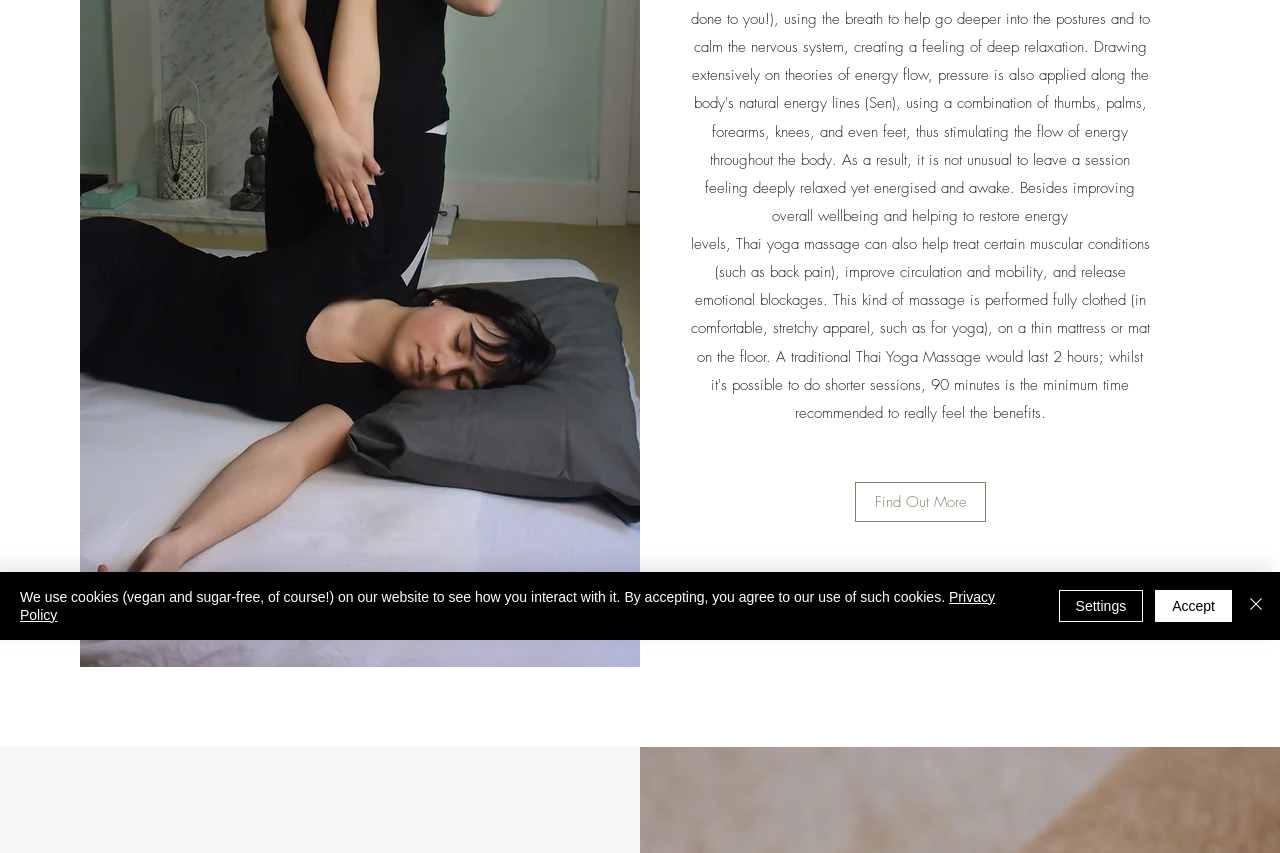Bounding box coordinates must be specified in the format (top-left x, top-left y, bottom-right x, bottom-right y). All values should be floating point numbers between 0 and 1. What are the bounding box coordinates of the UI element described as: aria-label="Close"

[0.972, 0.689, 0.991, 0.732]